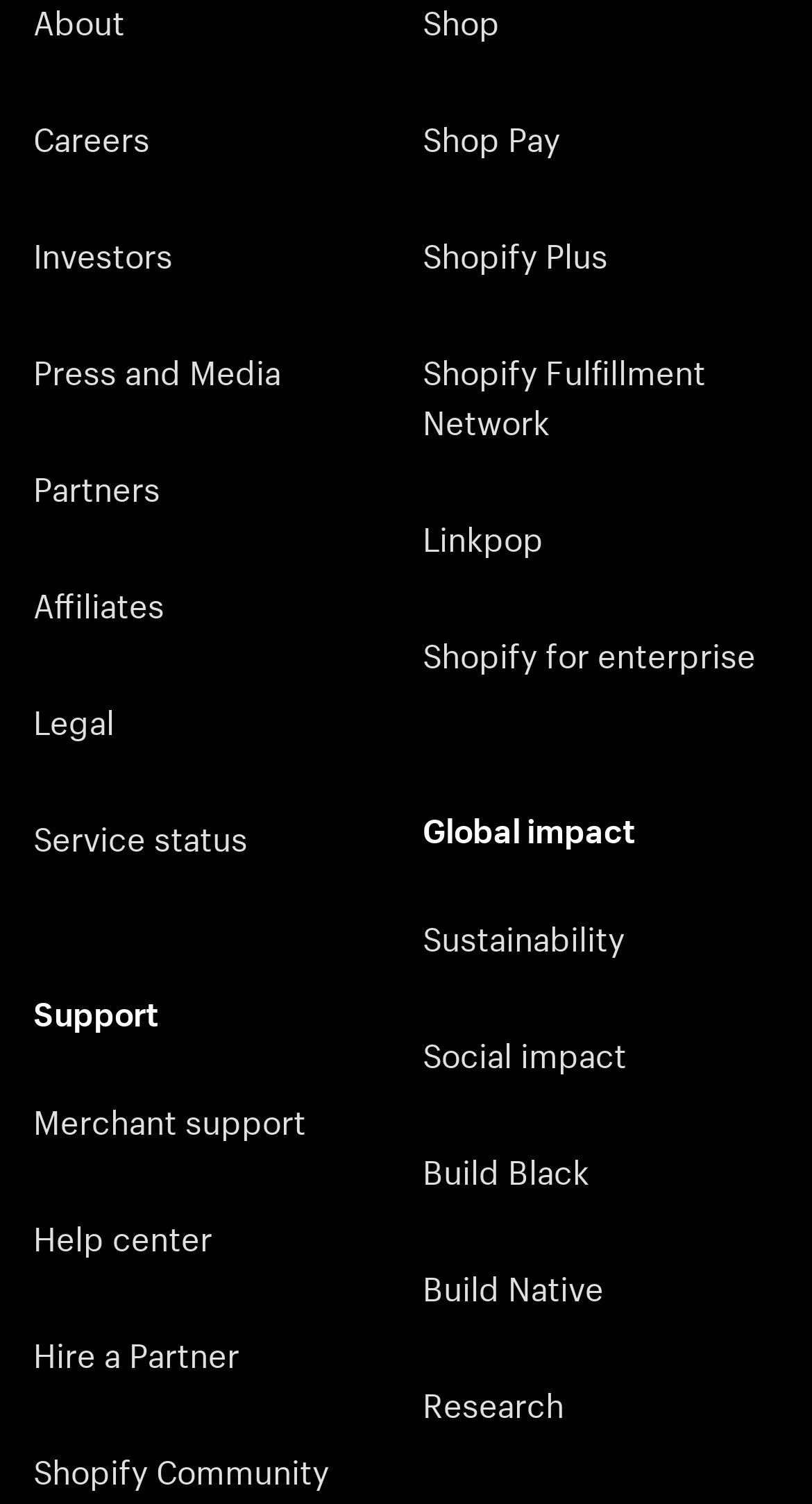Find the bounding box coordinates of the clickable area that will achieve the following instruction: "Check service status".

[0.041, 0.52, 0.459, 0.586]